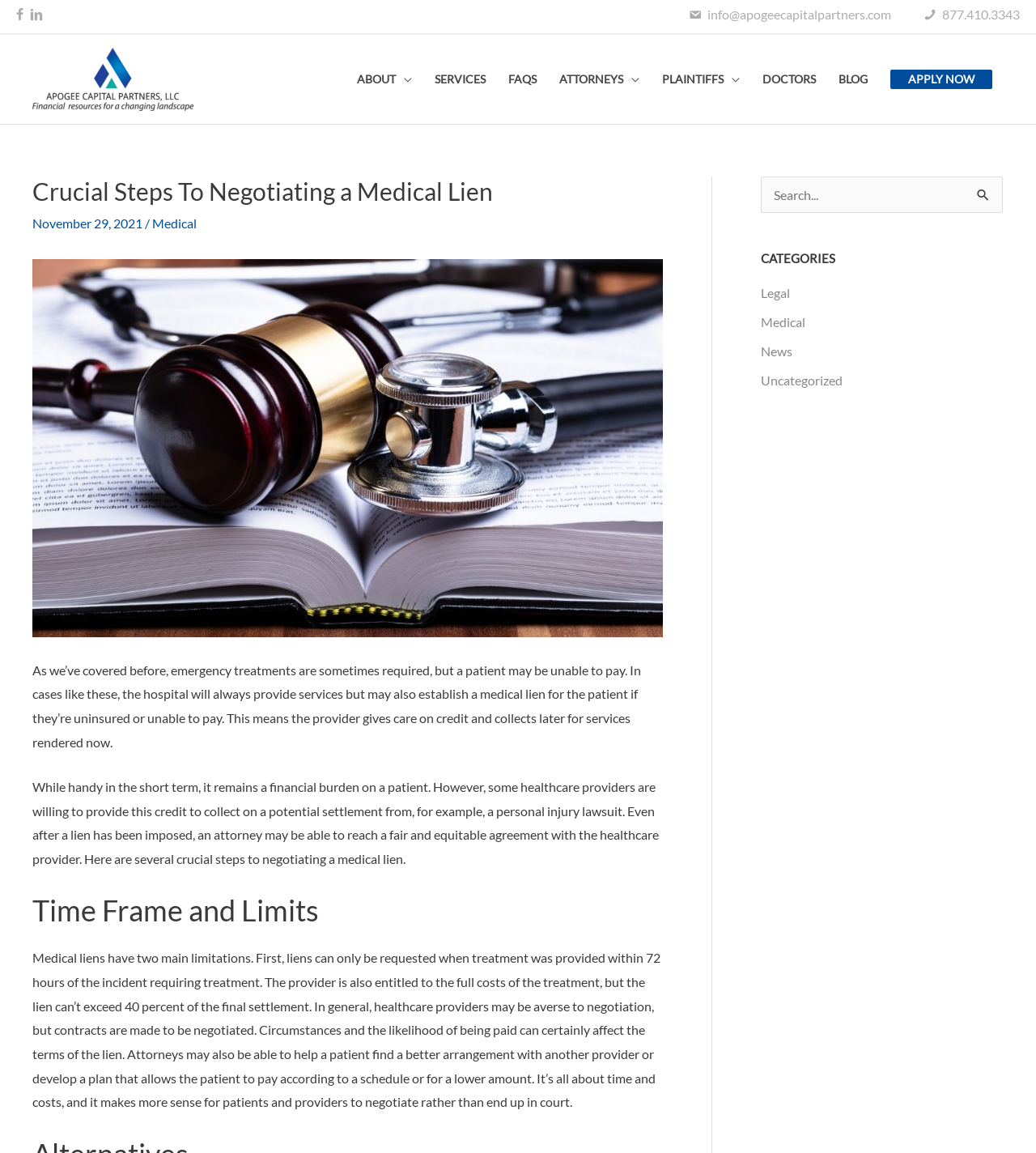Can you pinpoint the bounding box coordinates for the clickable element required for this instruction: "Contact Apogee Capital Partners LLC"? The coordinates should be four float numbers between 0 and 1, i.e., [left, top, right, bottom].

[0.031, 0.061, 0.187, 0.074]